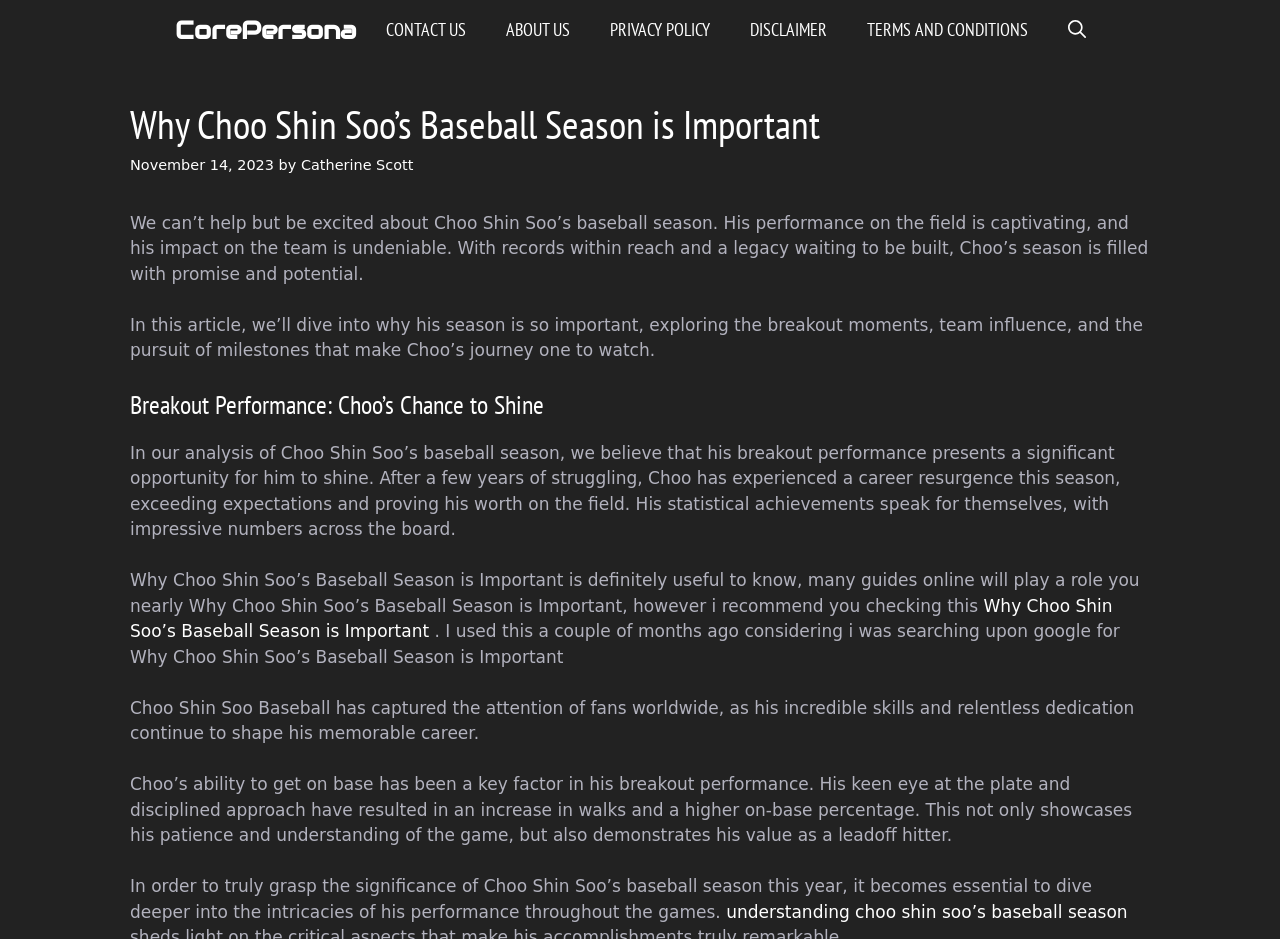Use the details in the image to answer the question thoroughly: 
Who wrote the article about Choo Shin Soo's baseball season?

The author of the article is mentioned as Catherine Scott, which is indicated by the link 'Catherine Scott' next to the text 'by'.